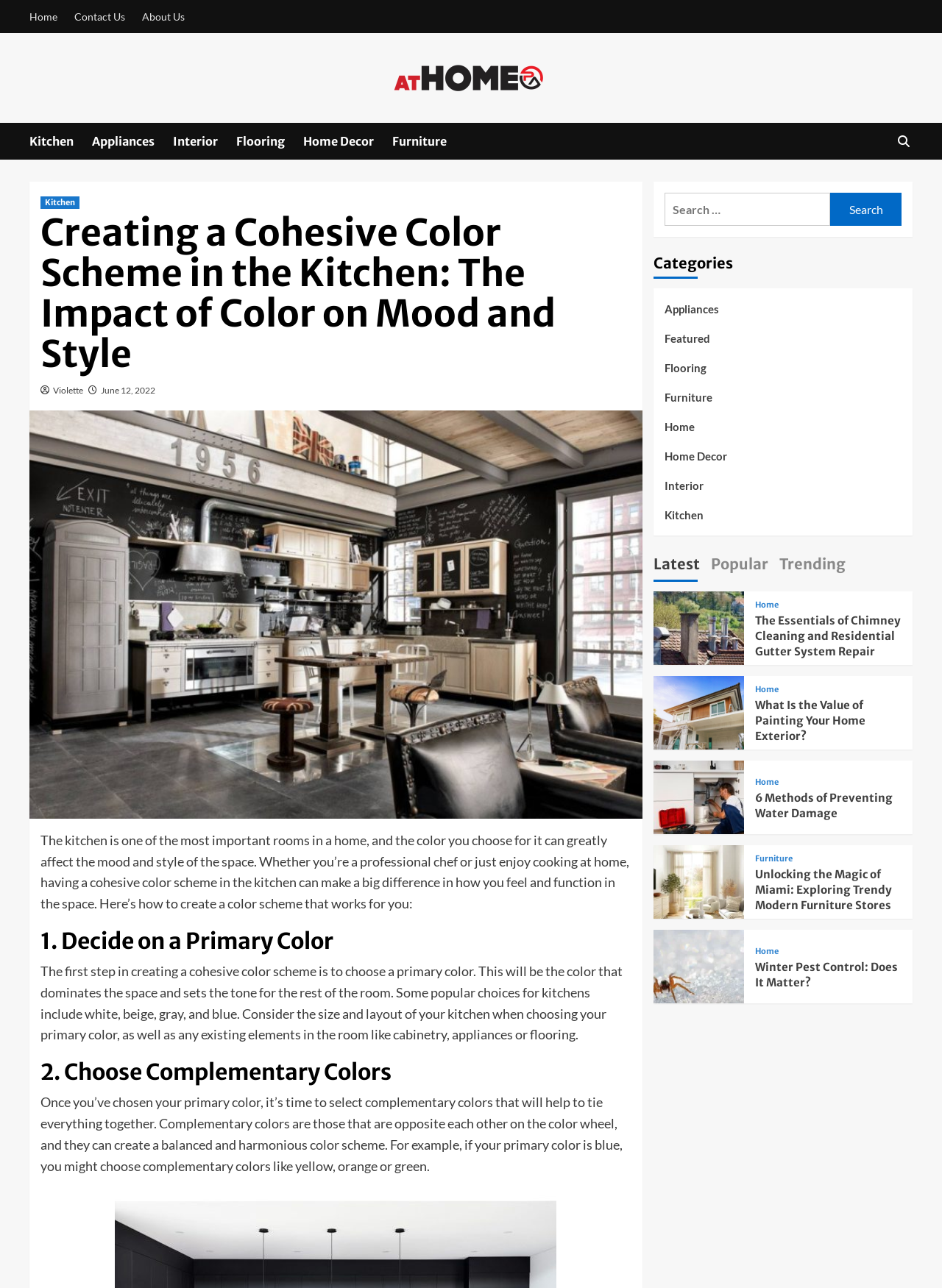How many tabs are available in the tab list?
From the image, respond with a single word or phrase.

3